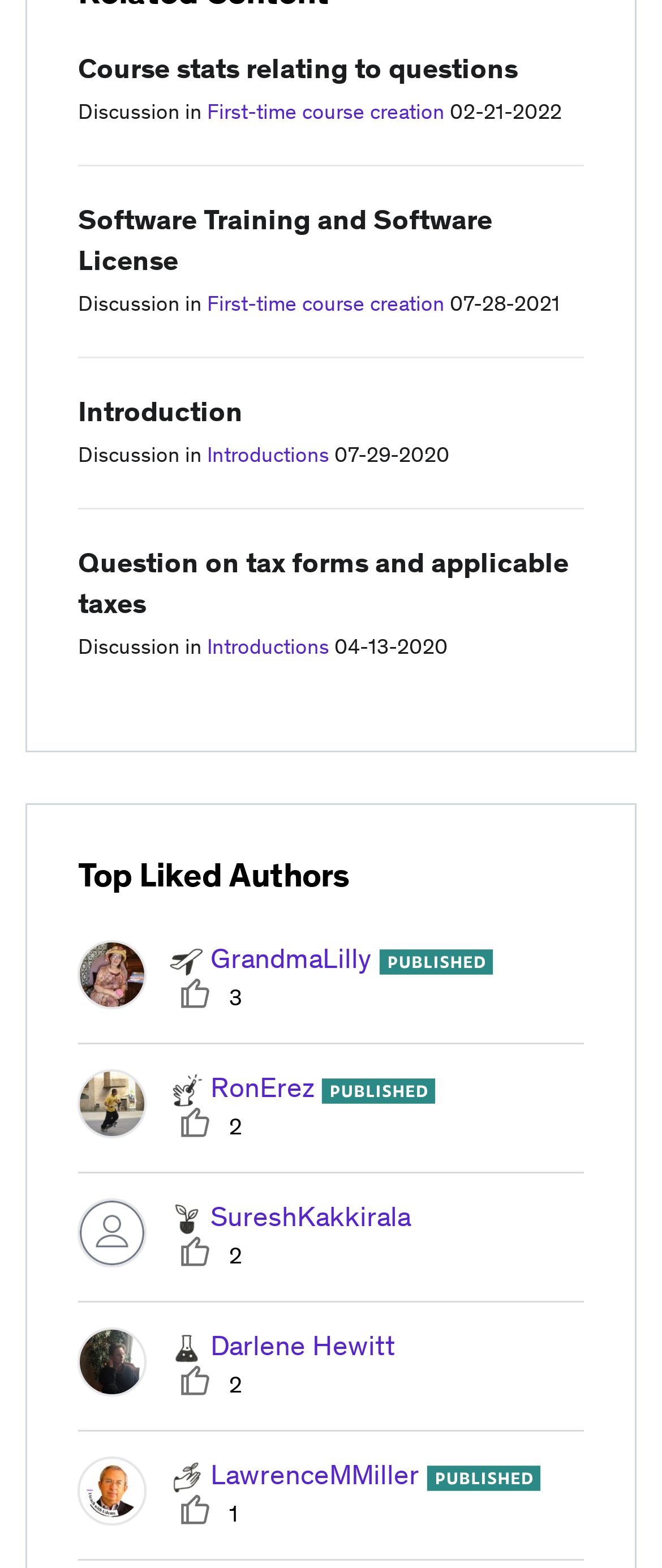Respond to the following query with just one word or a short phrase: 
What is the title of the fourth link?

Question on tax forms and applicable taxes